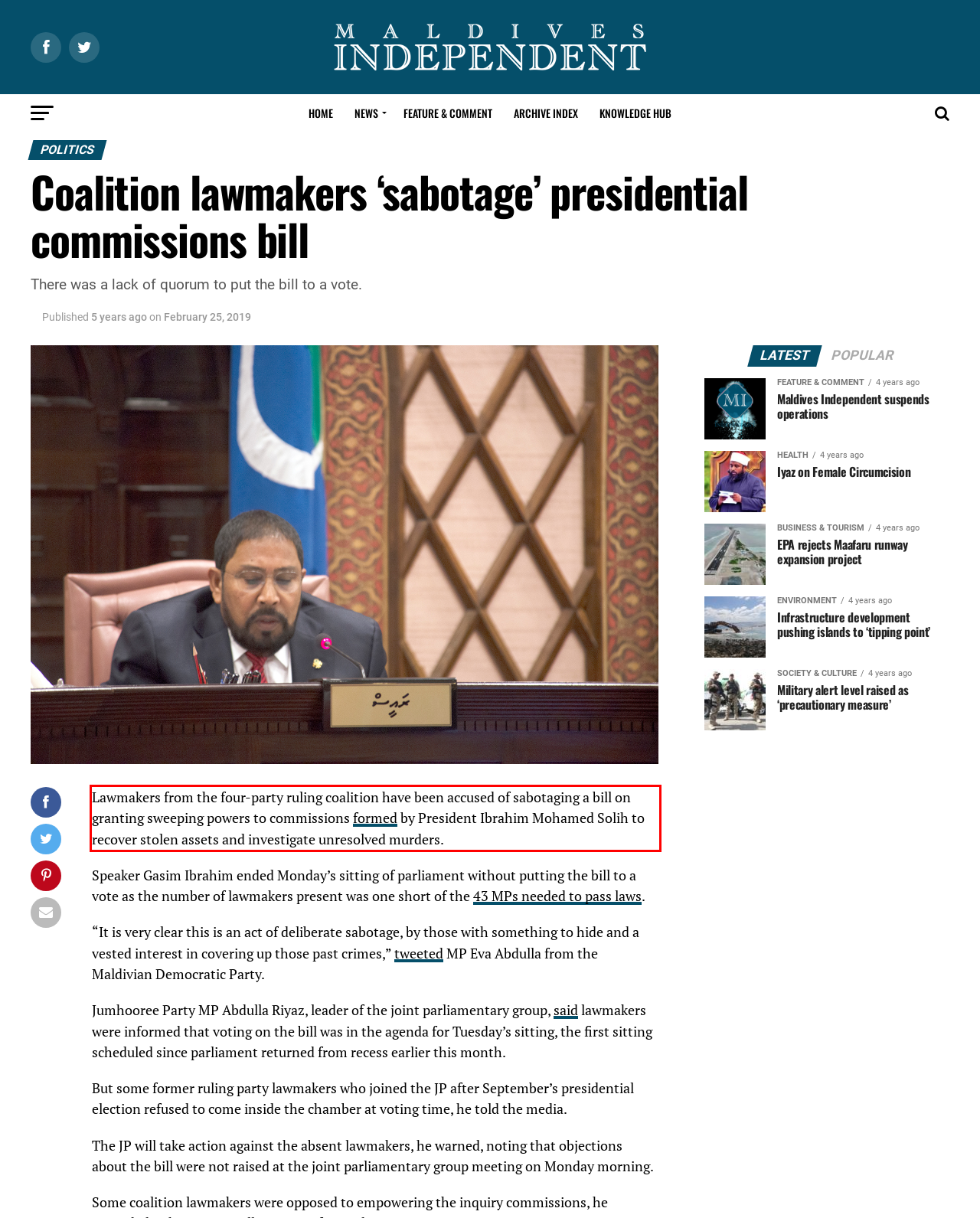Please perform OCR on the text within the red rectangle in the webpage screenshot and return the text content.

Lawmakers from the four-party ruling coalition have been accused of sabotaging a bill on granting sweeping powers to commissions formed by President Ibrahim Mohamed Solih to recover stolen assets and investigate unresolved murders.